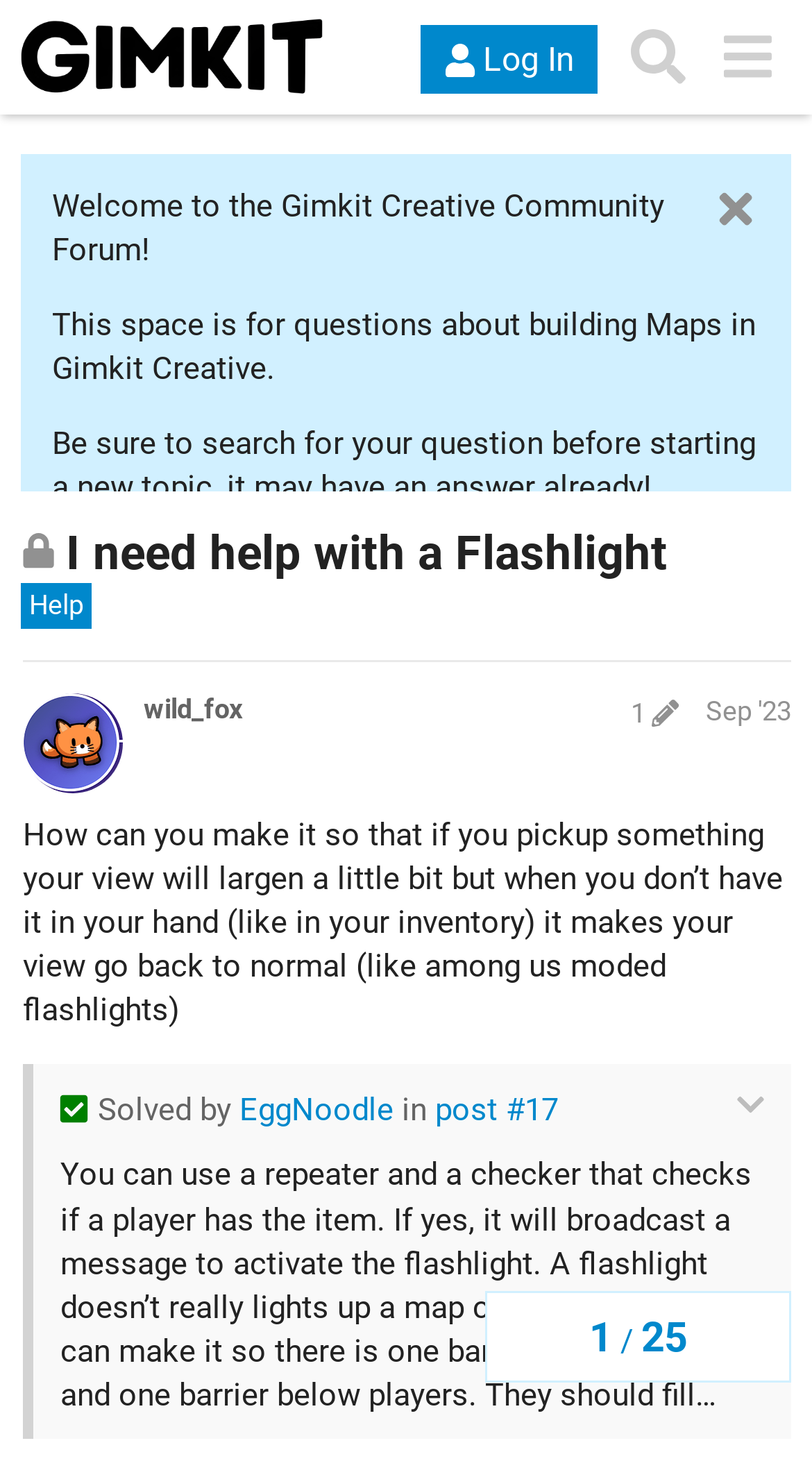Reply to the question below using a single word or brief phrase:
What is the name of the person who posted the question about the flashlight?

wild_fox